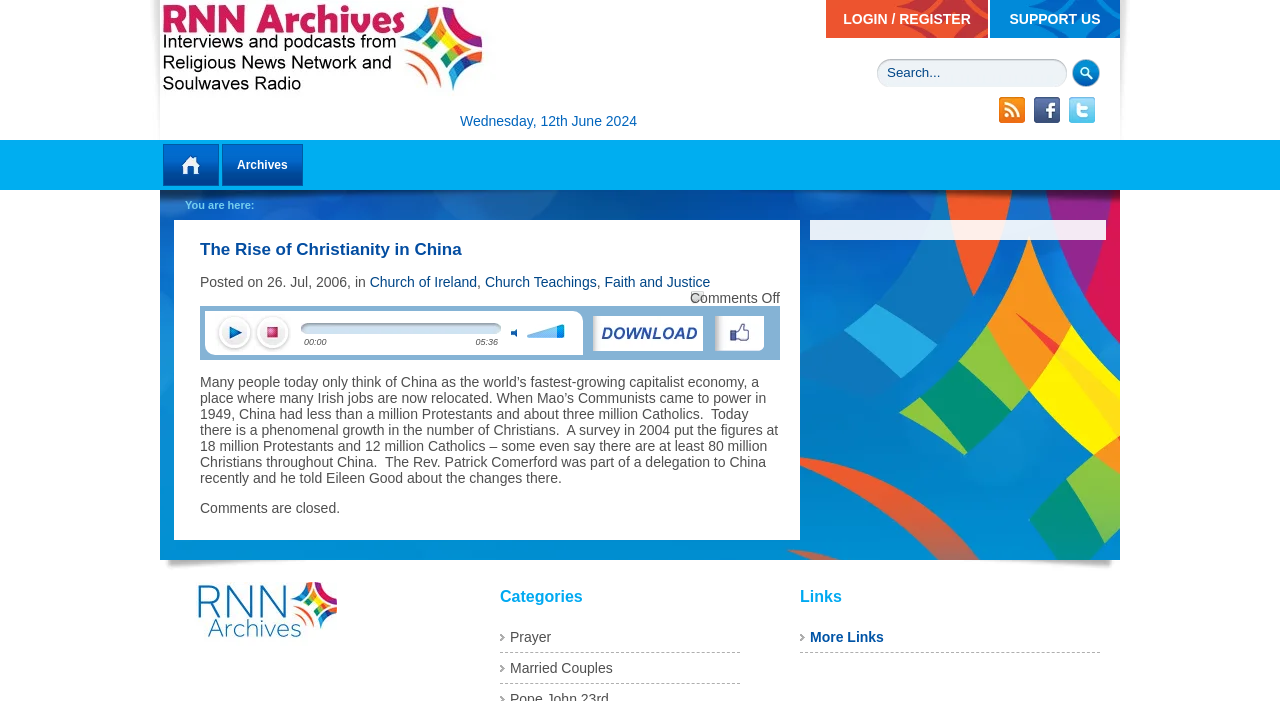Using the information shown in the image, answer the question with as much detail as possible: What is the category of the article 'The Rise of Christianity in China'?

I found the category of the article by looking at the links below the main heading, which include 'Church of Ireland', 'Church Teachings', and 'Faith and Justice', and noticing that 'Faith and Justice' is one of the categories.